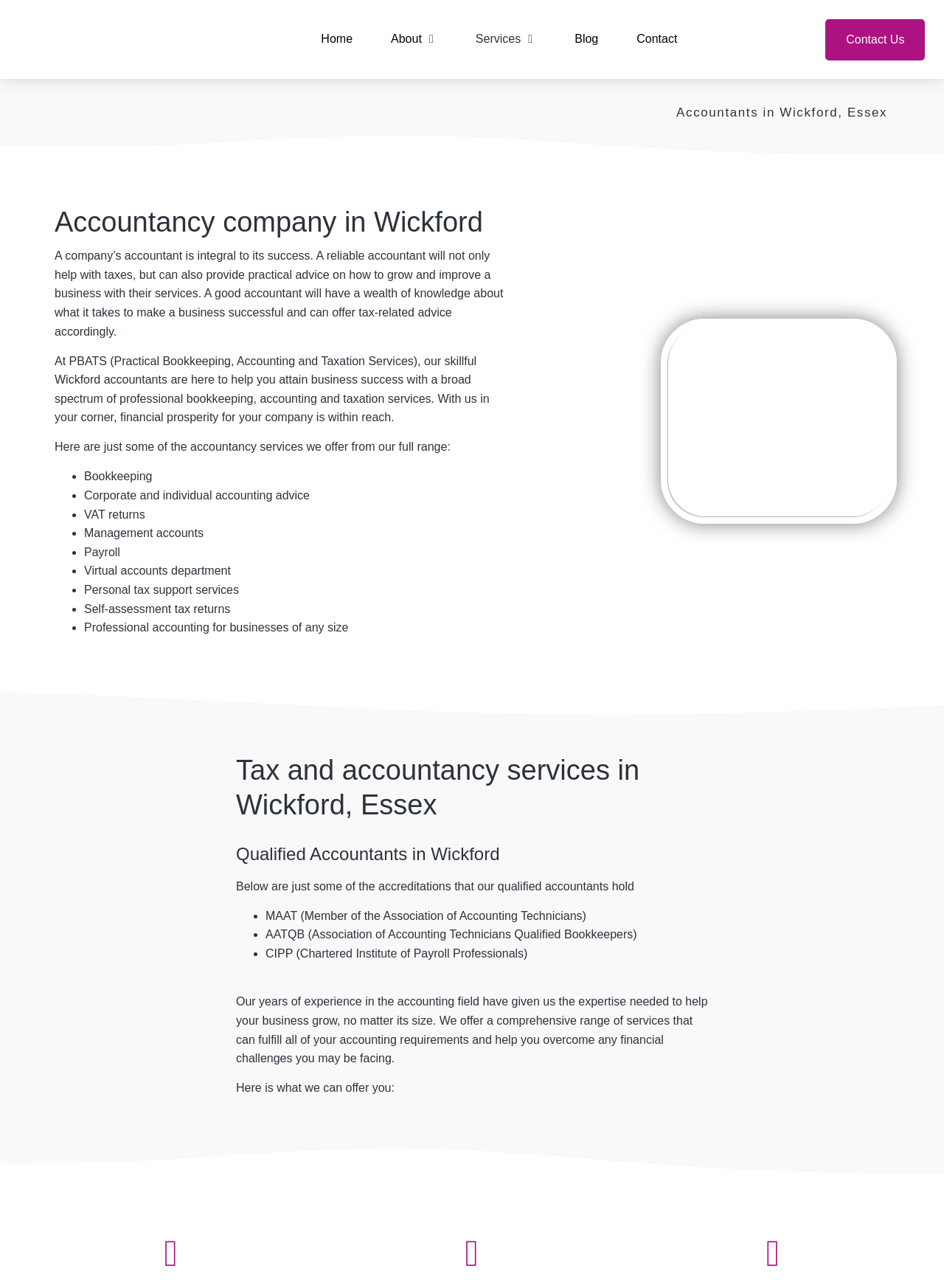Answer with a single word or phrase: 
What is the name of the accountancy company?

PBATS